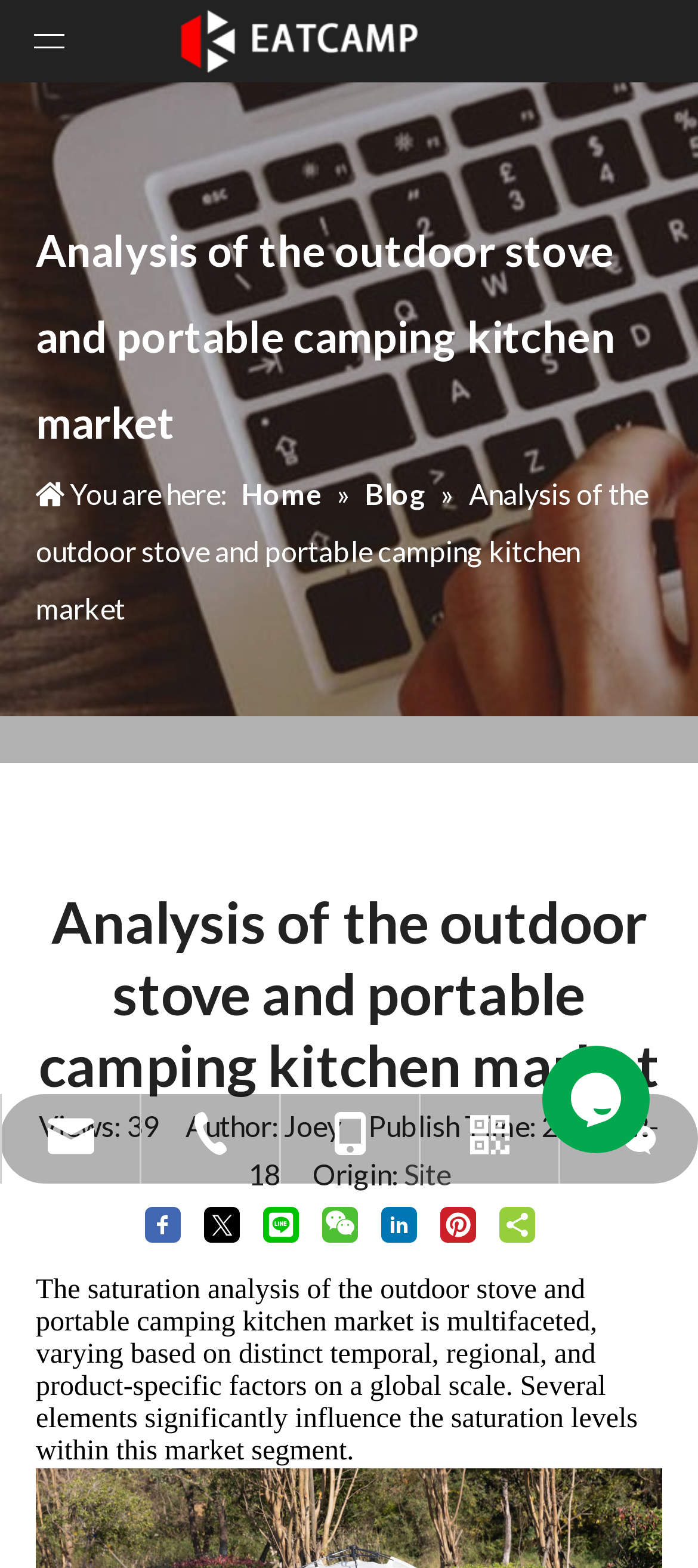Identify the coordinates of the bounding box for the element that must be clicked to accomplish the instruction: "Visit the 'Rustic Escentuals' website".

None